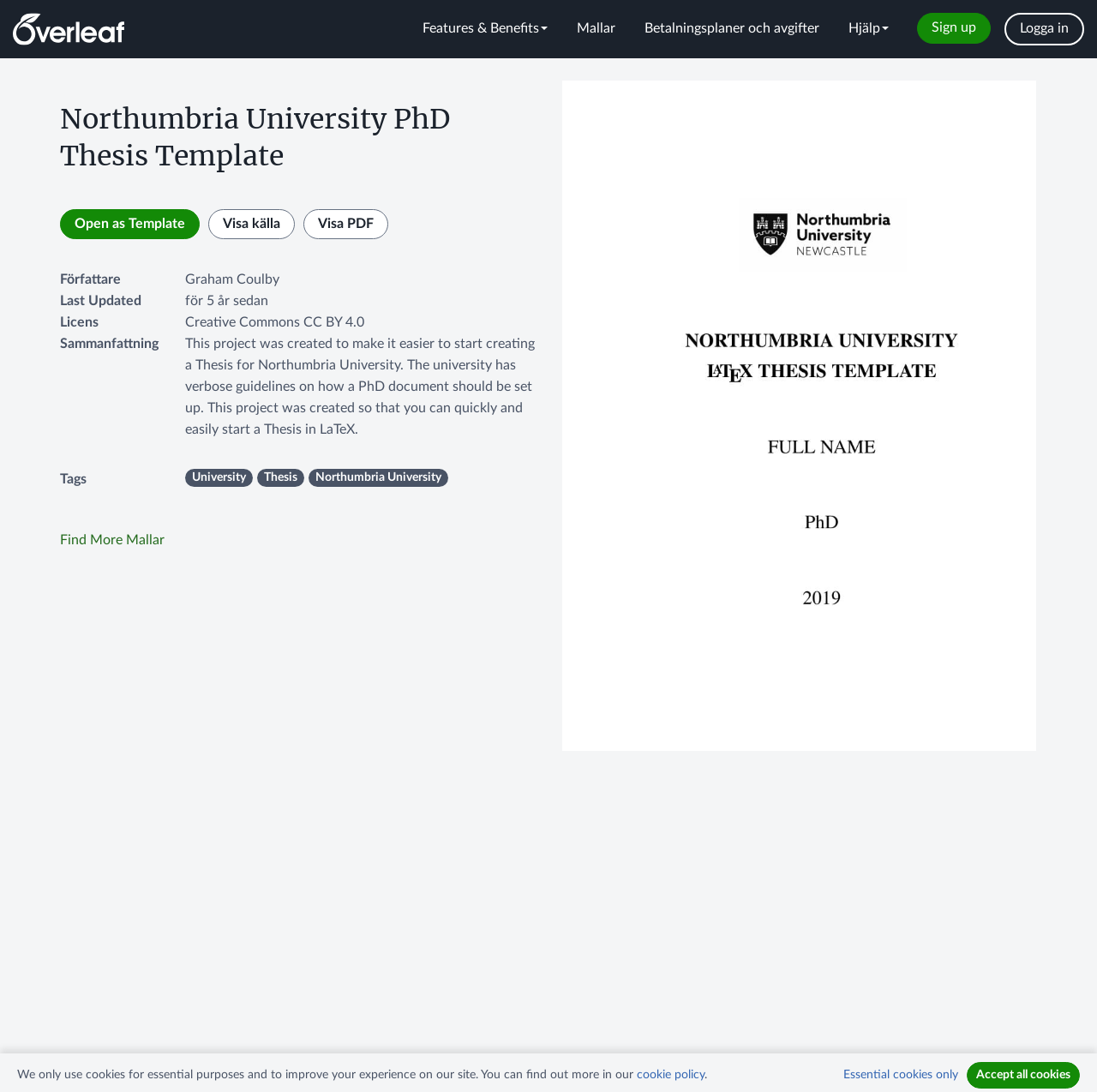Look at the image and answer the question in detail:
What is the purpose of this webpage?

Based on the webpage content, it appears that the purpose of this webpage is to provide a template for creating a PhD thesis for Northumbria University. The webpage provides a LaTeX template and guidelines to help users quickly and easily start their thesis.